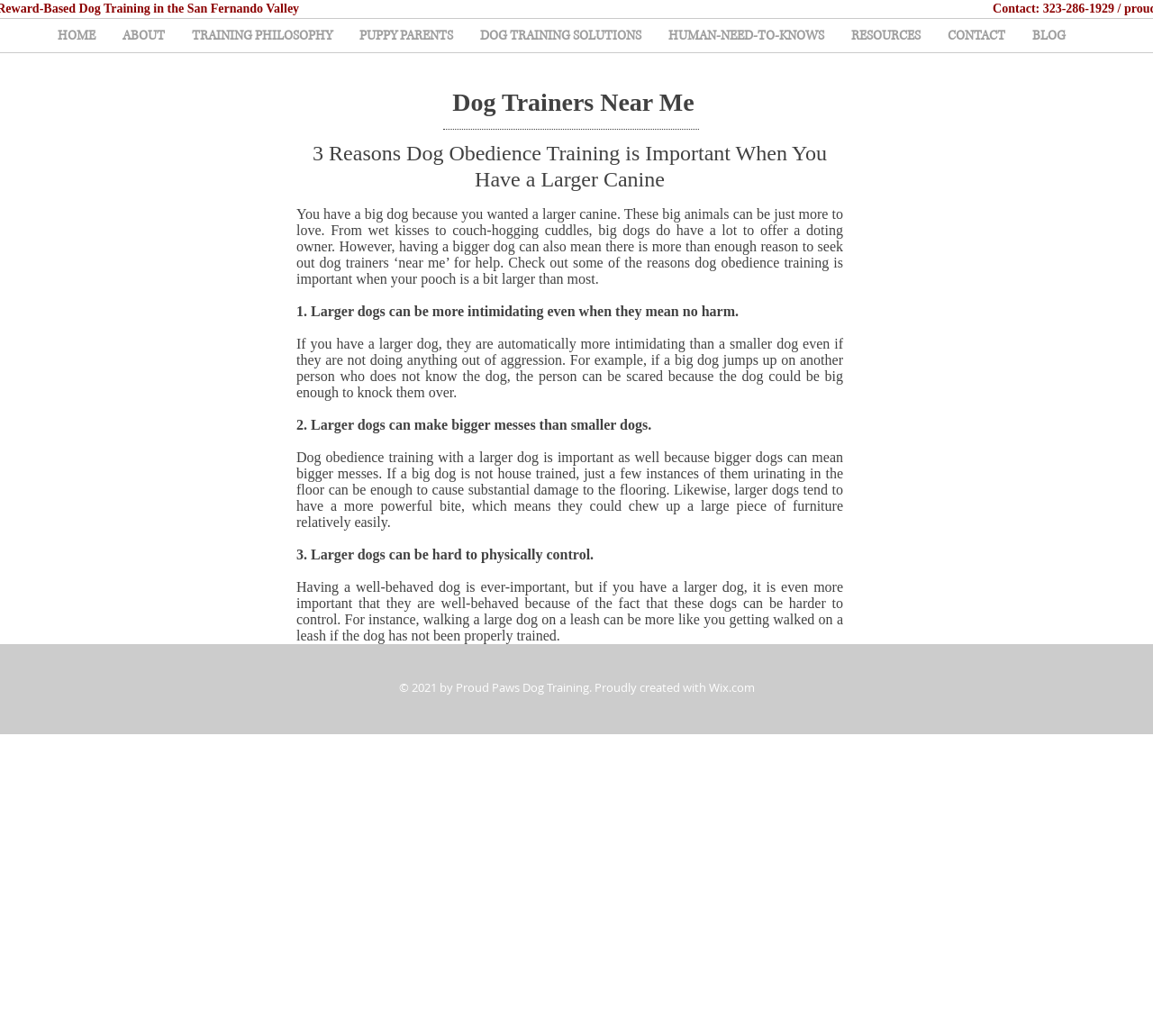Locate and generate the text content of the webpage's heading.

Dog Trainers Near Me